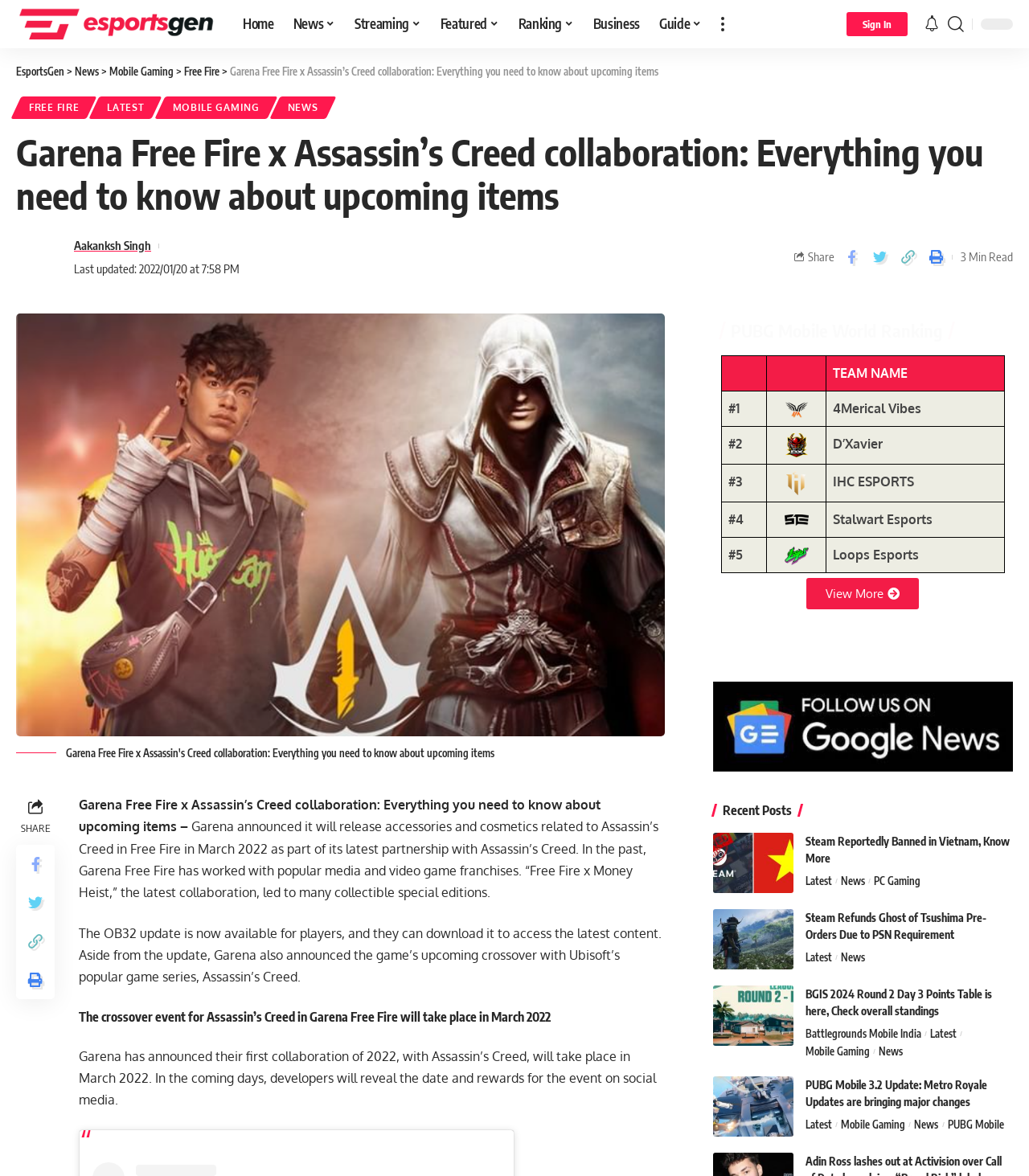Please answer the following query using a single word or phrase: 
What is the name of the author of the article?

Aakanksh Singh